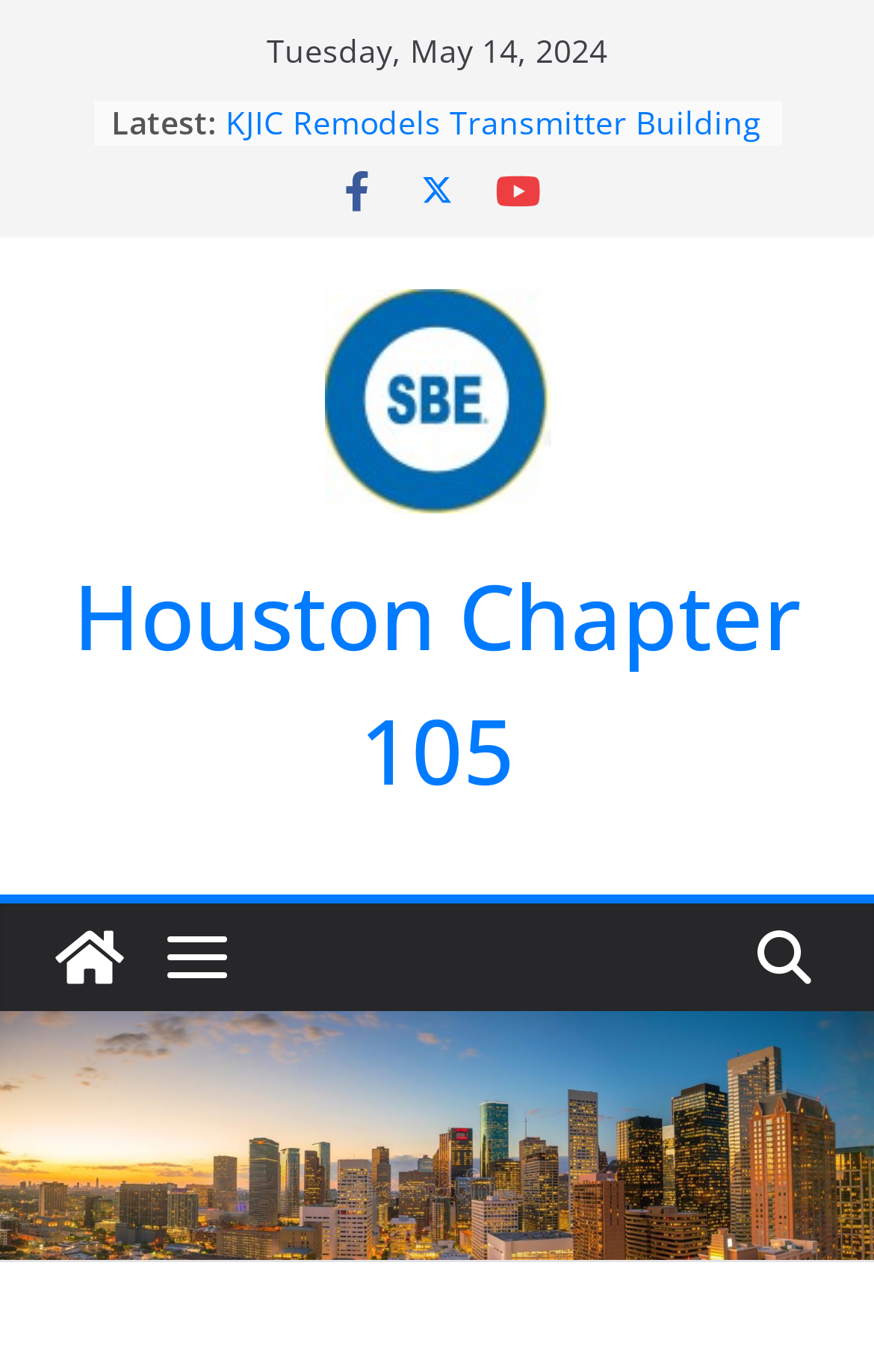Using the provided element description "Case Studies", determine the bounding box coordinates of the UI element.

None